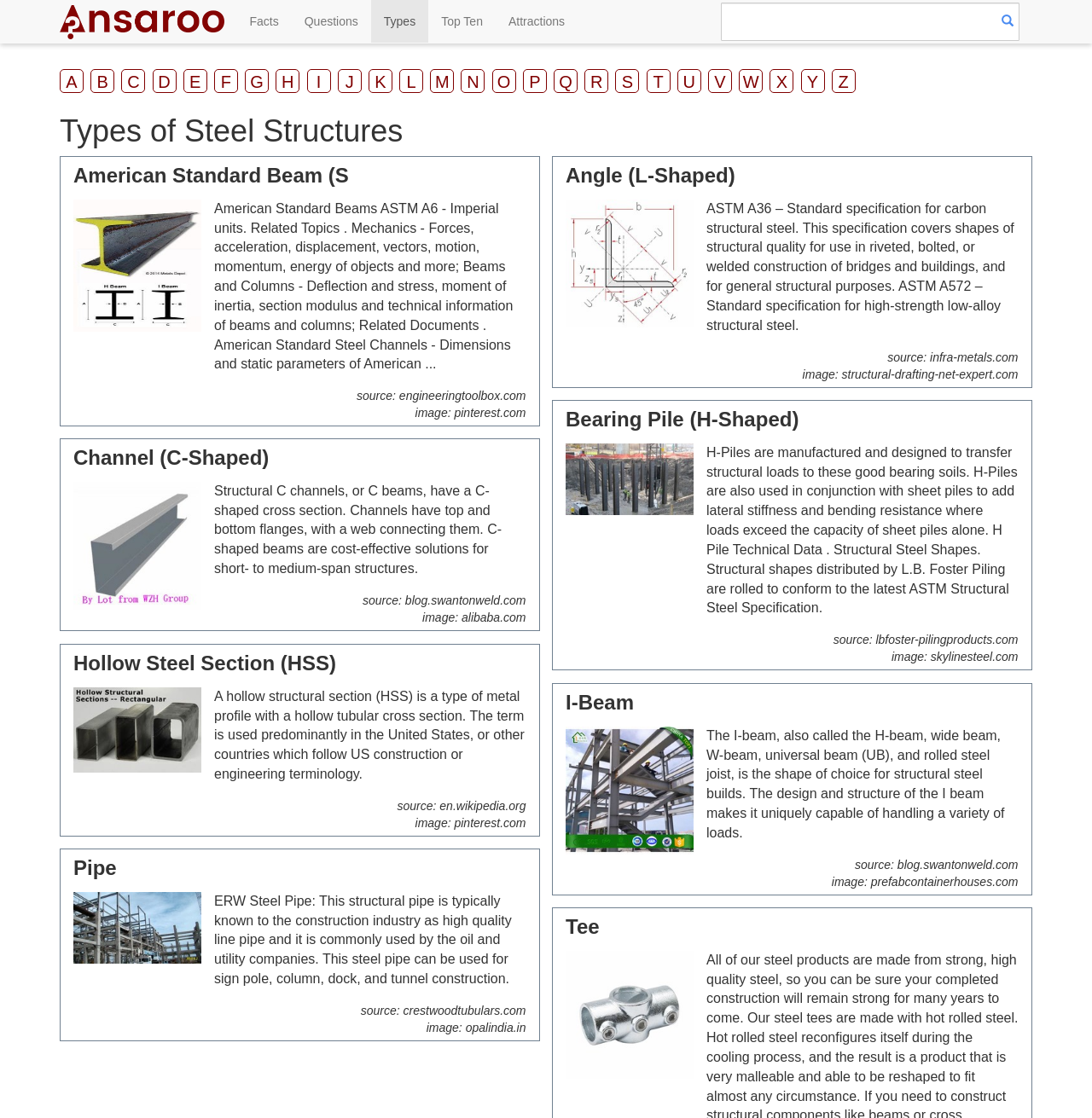What is the title or heading displayed on the webpage?

Types of Steel Structures